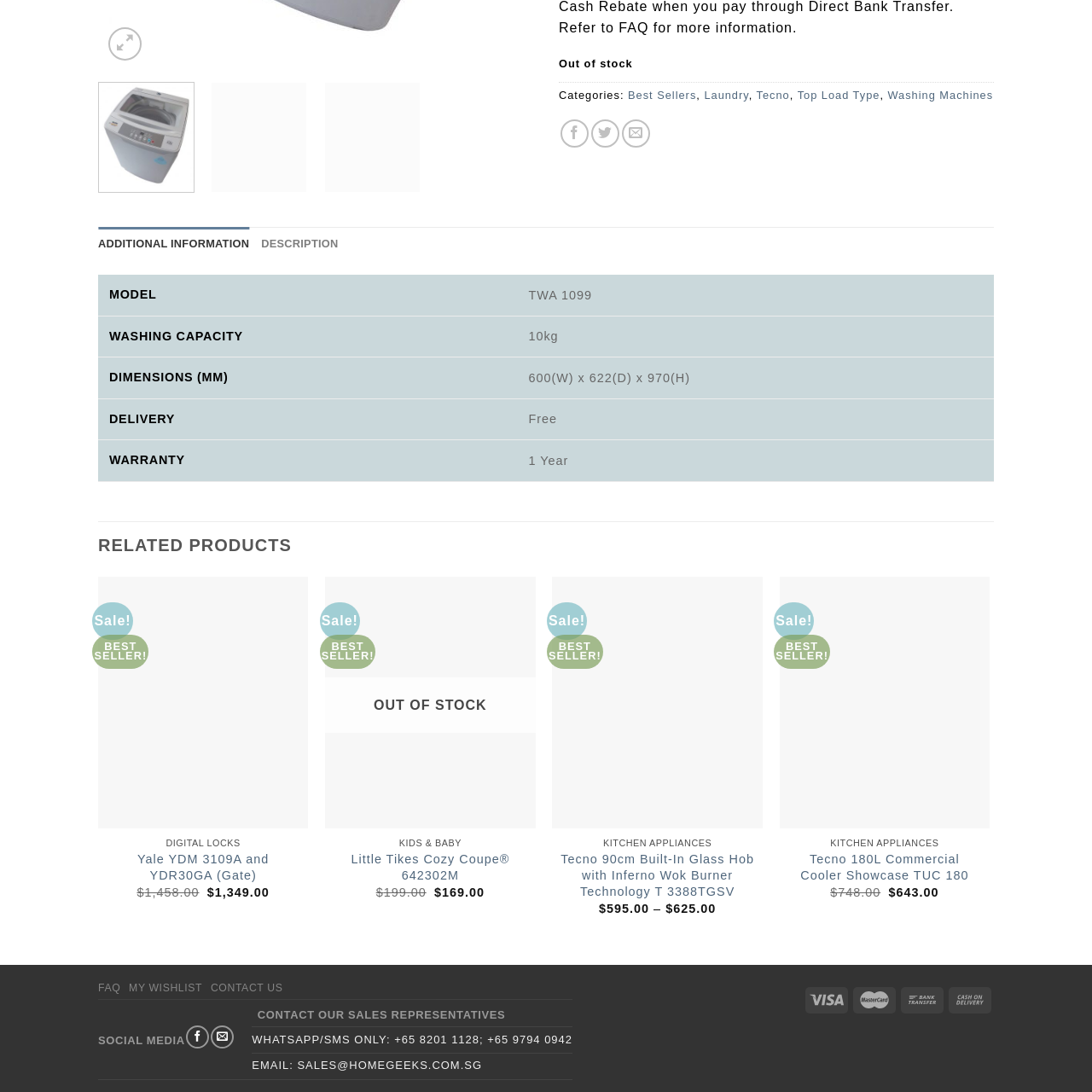Inspect the area enclosed by the red box and reply to the question using only one word or a short phrase: 
What is the aesthetic style of the digital door and gate locks?

Sleek, modern